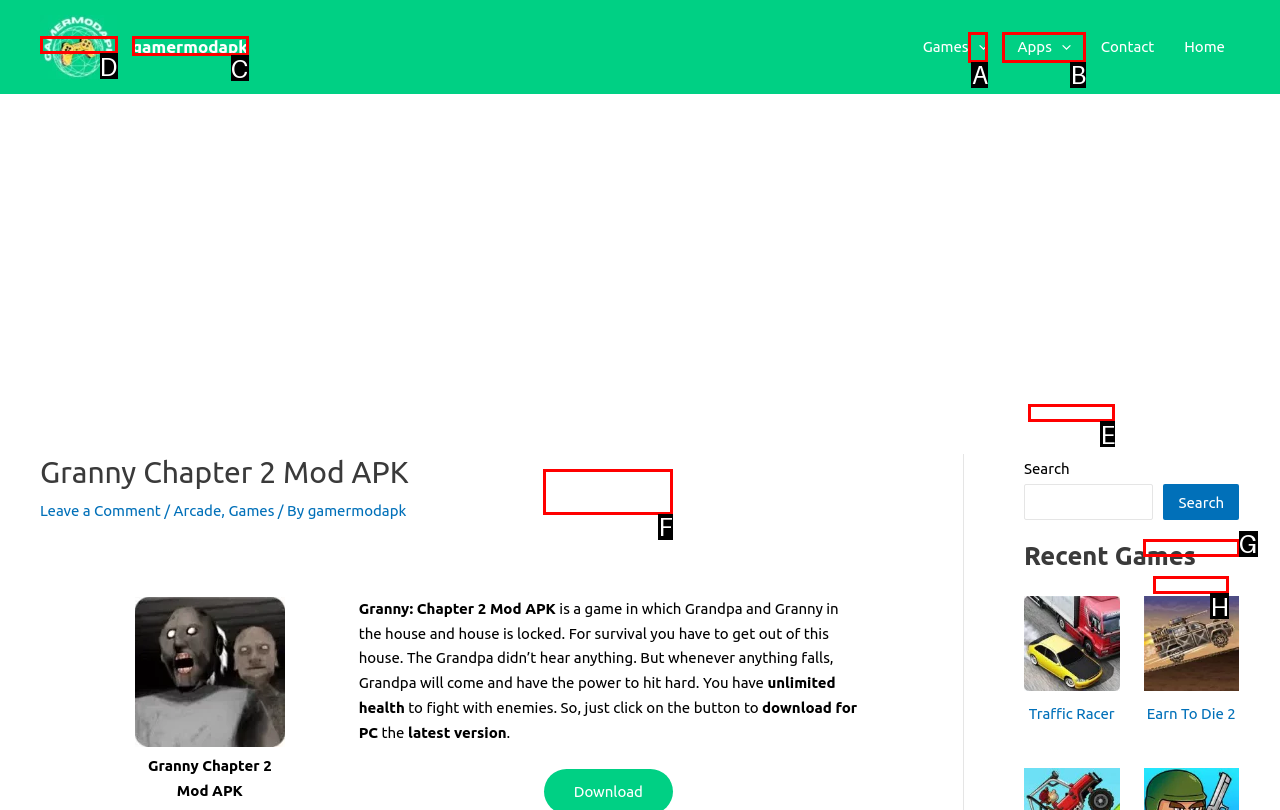Choose the UI element that best aligns with the description: How To
Respond with the letter of the chosen option directly.

None